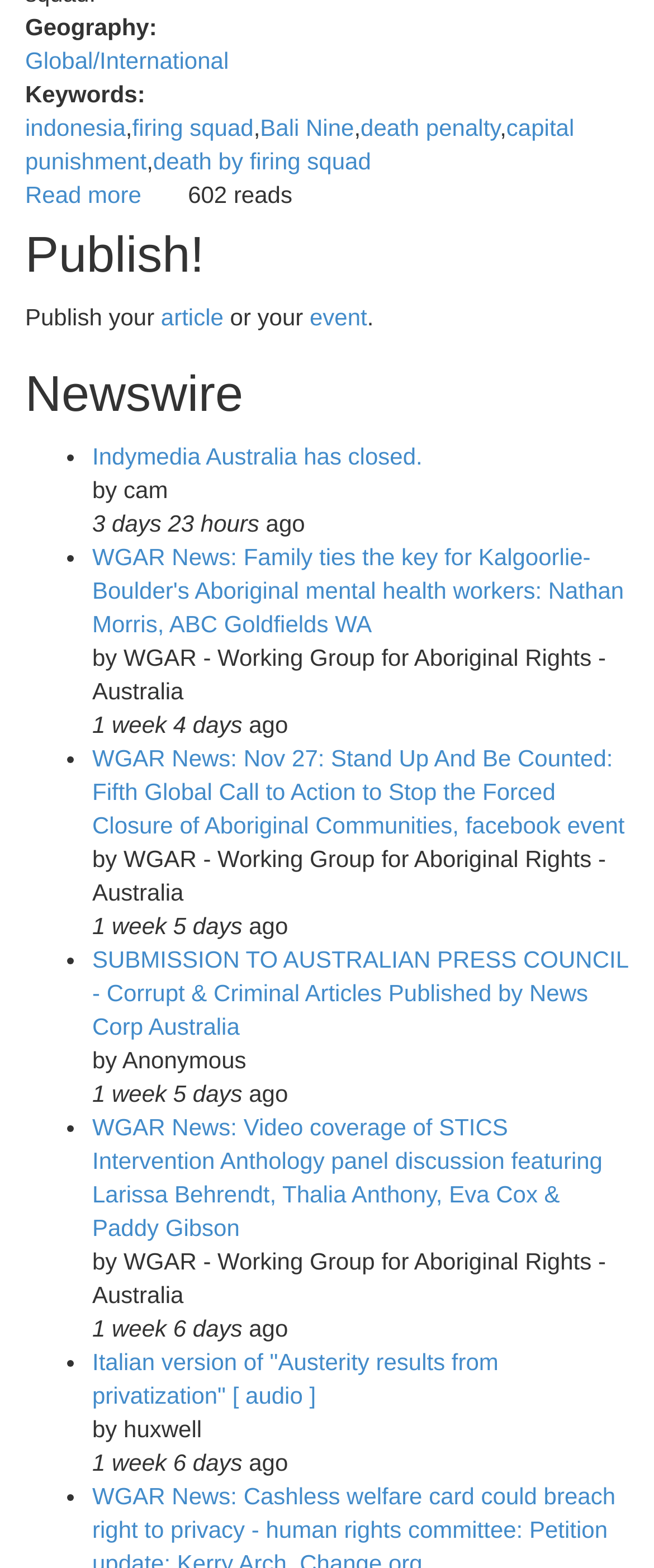Please predict the bounding box coordinates of the element's region where a click is necessary to complete the following instruction: "View the 'WGAR News: Family ties the key for Kalgoorlie-Boulder's Aboriginal mental health workers: Nathan Morris, ABC Goldfields WA' article". The coordinates should be represented by four float numbers between 0 and 1, i.e., [left, top, right, bottom].

[0.141, 0.346, 0.954, 0.406]